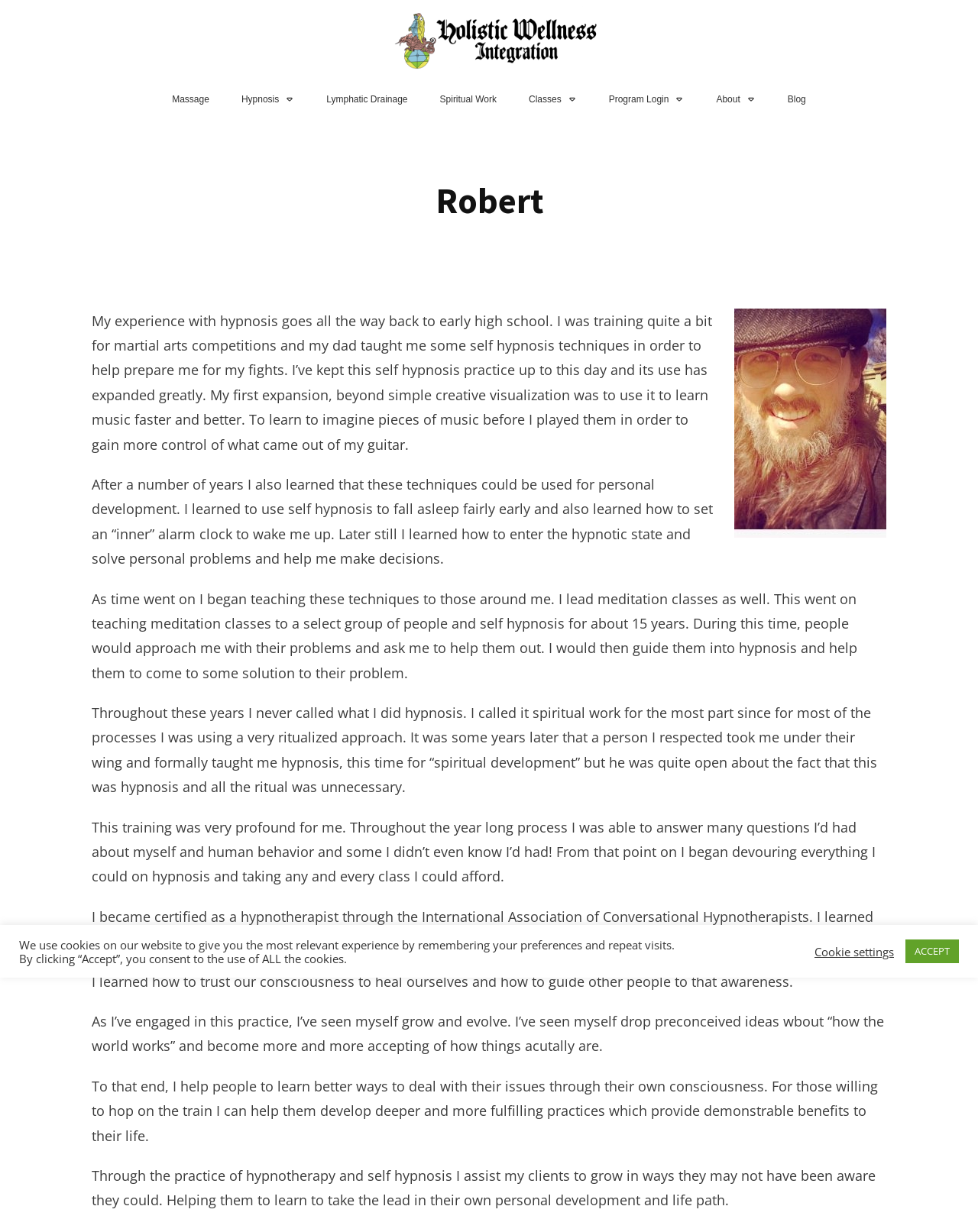Using the format (top-left x, top-left y, bottom-right x, bottom-right y), and given the element description, identify the bounding box coordinates within the screenshot: Hypnosis

[0.247, 0.073, 0.301, 0.088]